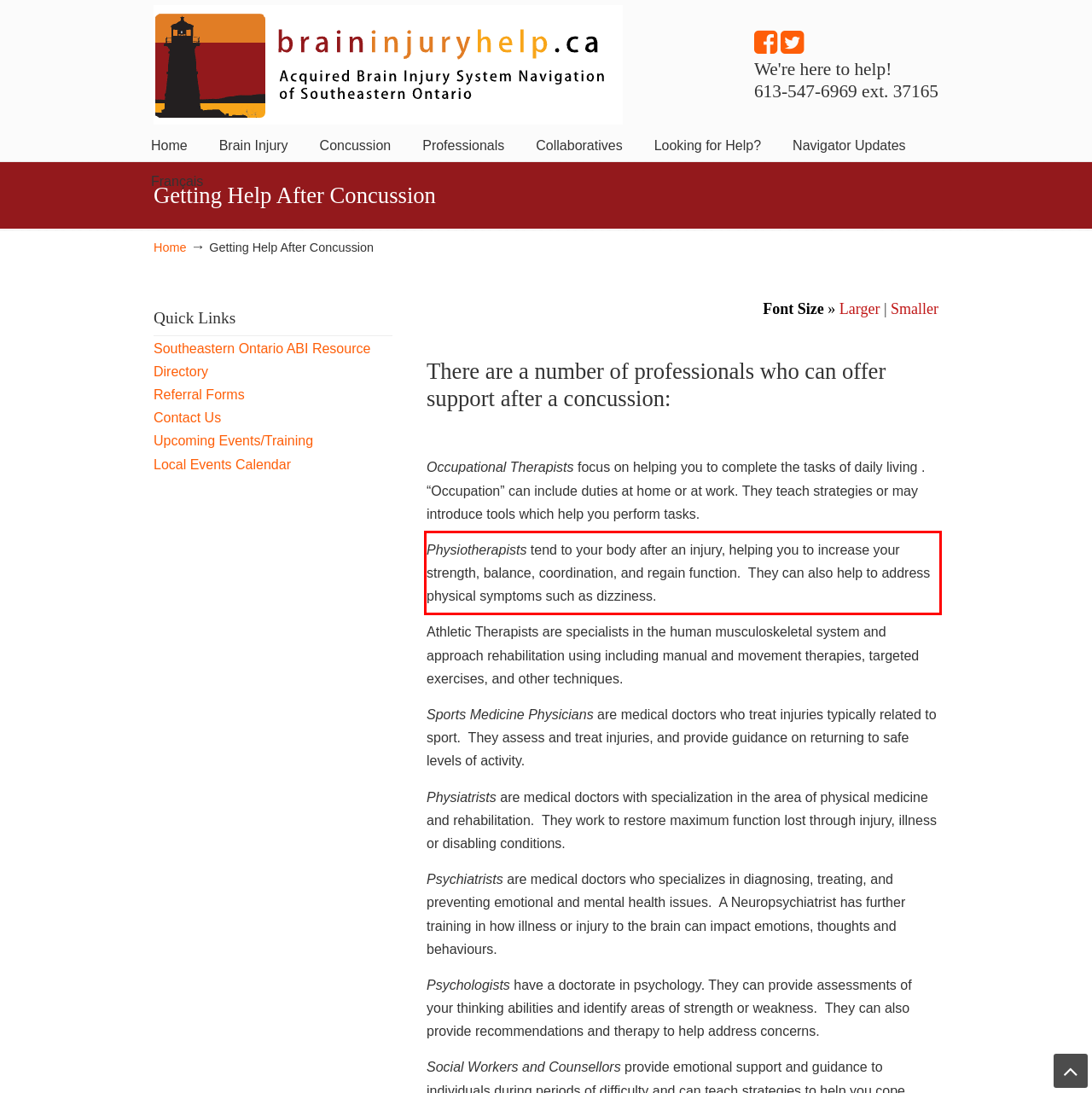You are presented with a screenshot containing a red rectangle. Extract the text found inside this red bounding box.

Physiotherapists tend to your body after an injury, helping you to increase your strength, balance, coordination, and regain function. They can also help to address physical symptoms such as dizziness.